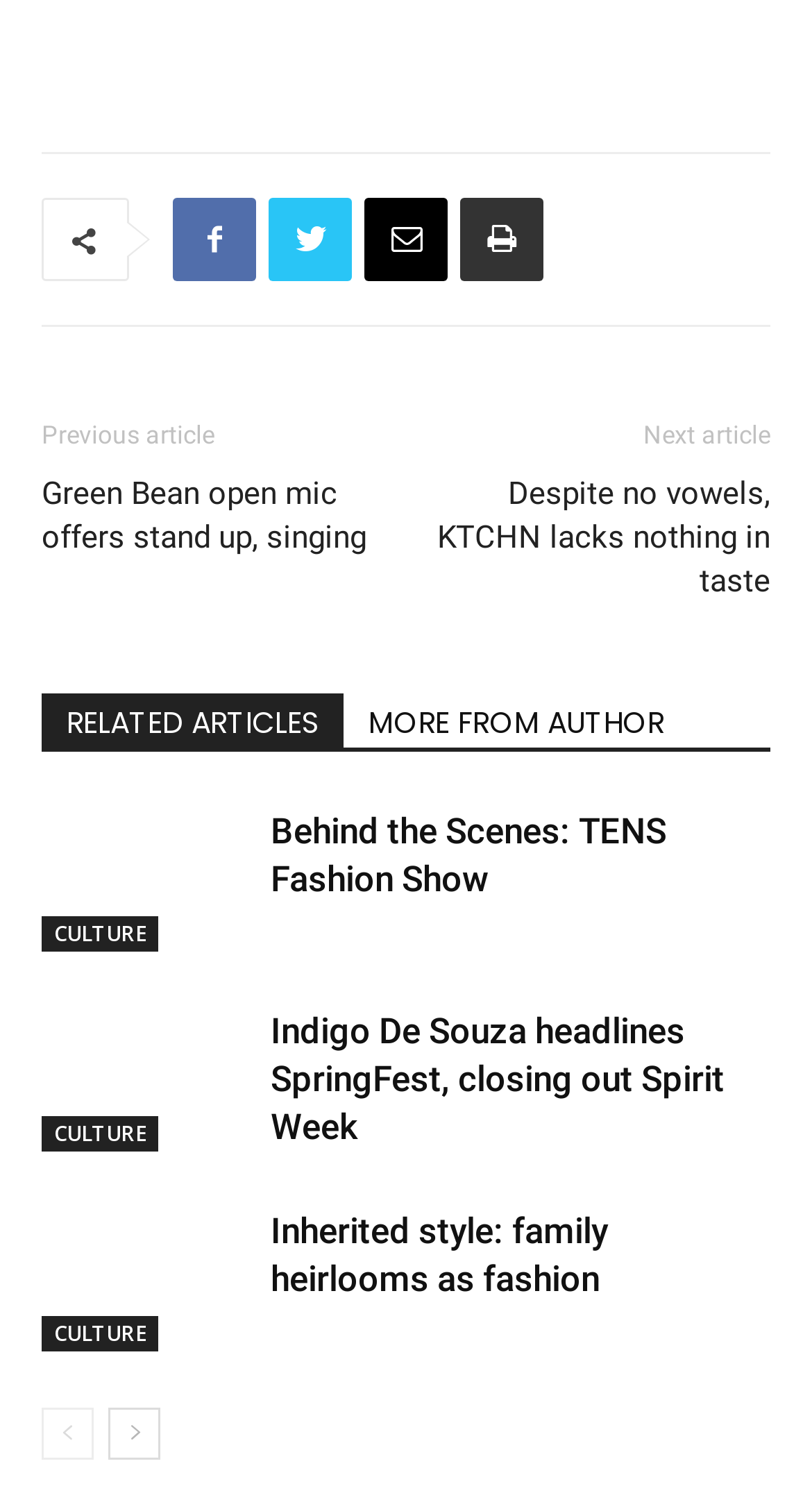What is the text of the link above the 'RELATED ARTICLES MORE FROM AUTHOR' heading?
Ensure your answer is thorough and detailed.

I found the 'RELATED ARTICLES MORE FROM AUTHOR' heading and looked for the link above it, which has the text 'Despite no vowels, KTCHN lacks nothing in taste'.